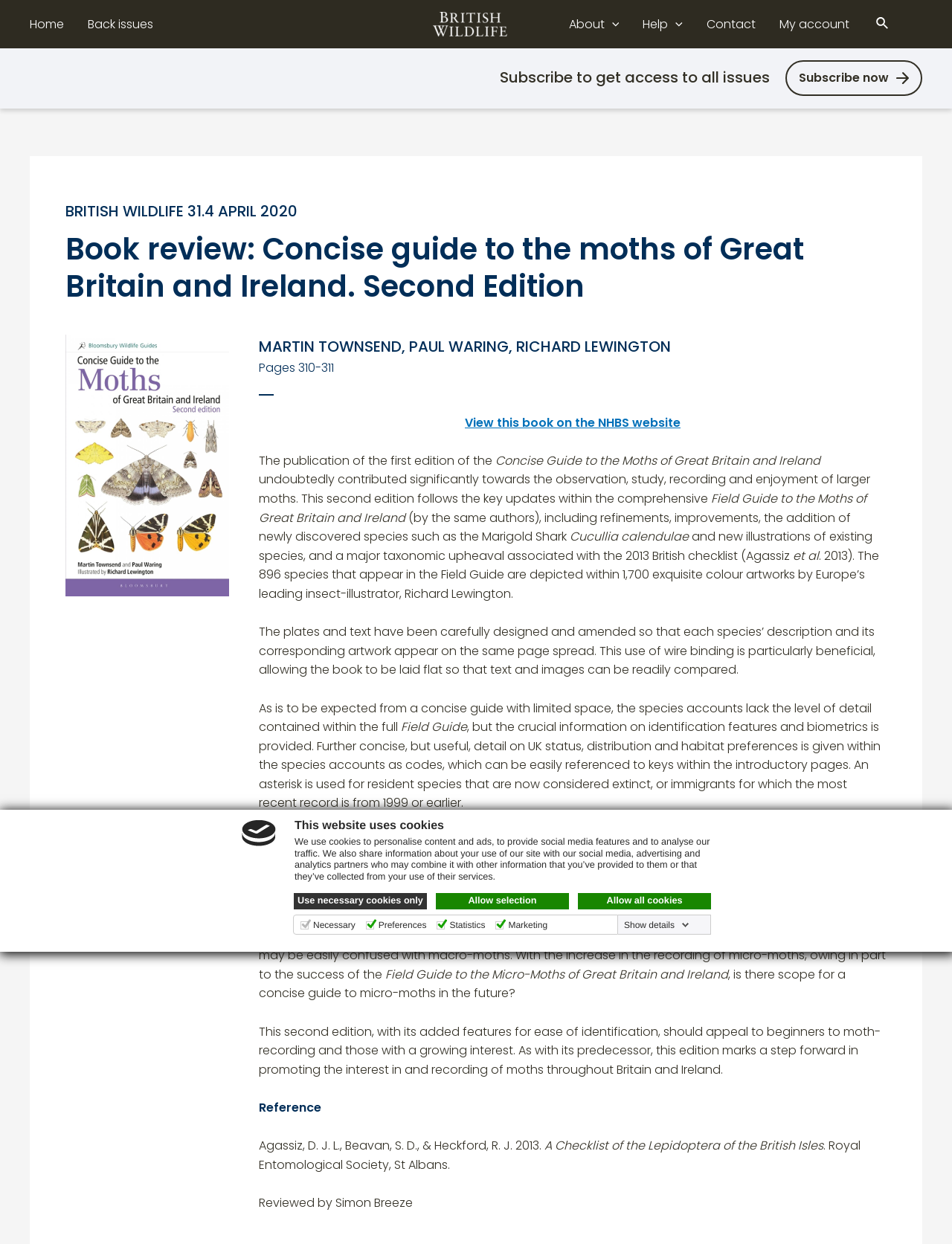Please determine the main heading text of this webpage.

Book review: Concise guide to the moths of Great Britain and Ireland. Second Edition